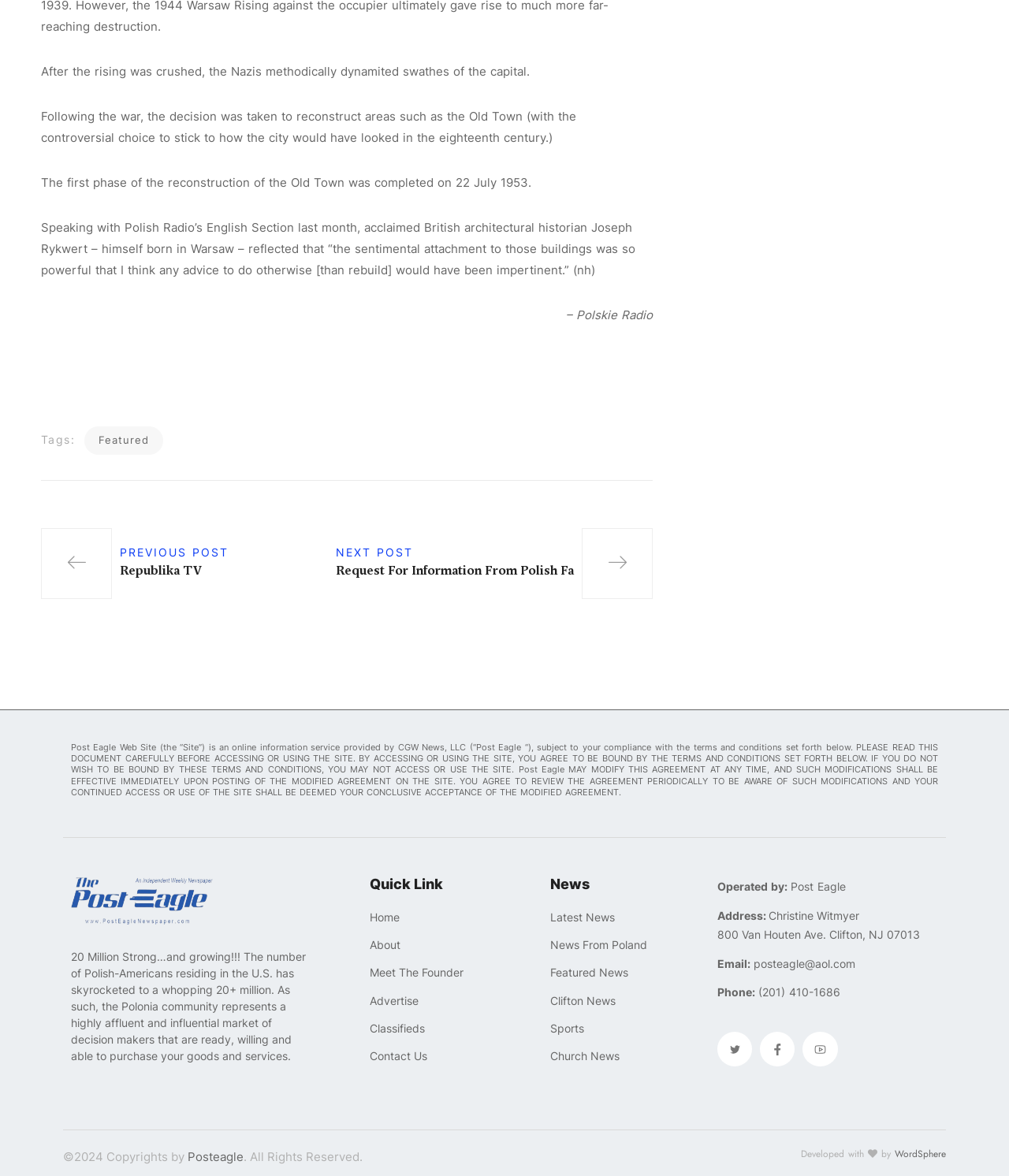What is the address of Post Eagle?
Give a one-word or short phrase answer based on the image.

800 Van Houten Ave. Clifton, NJ 07013